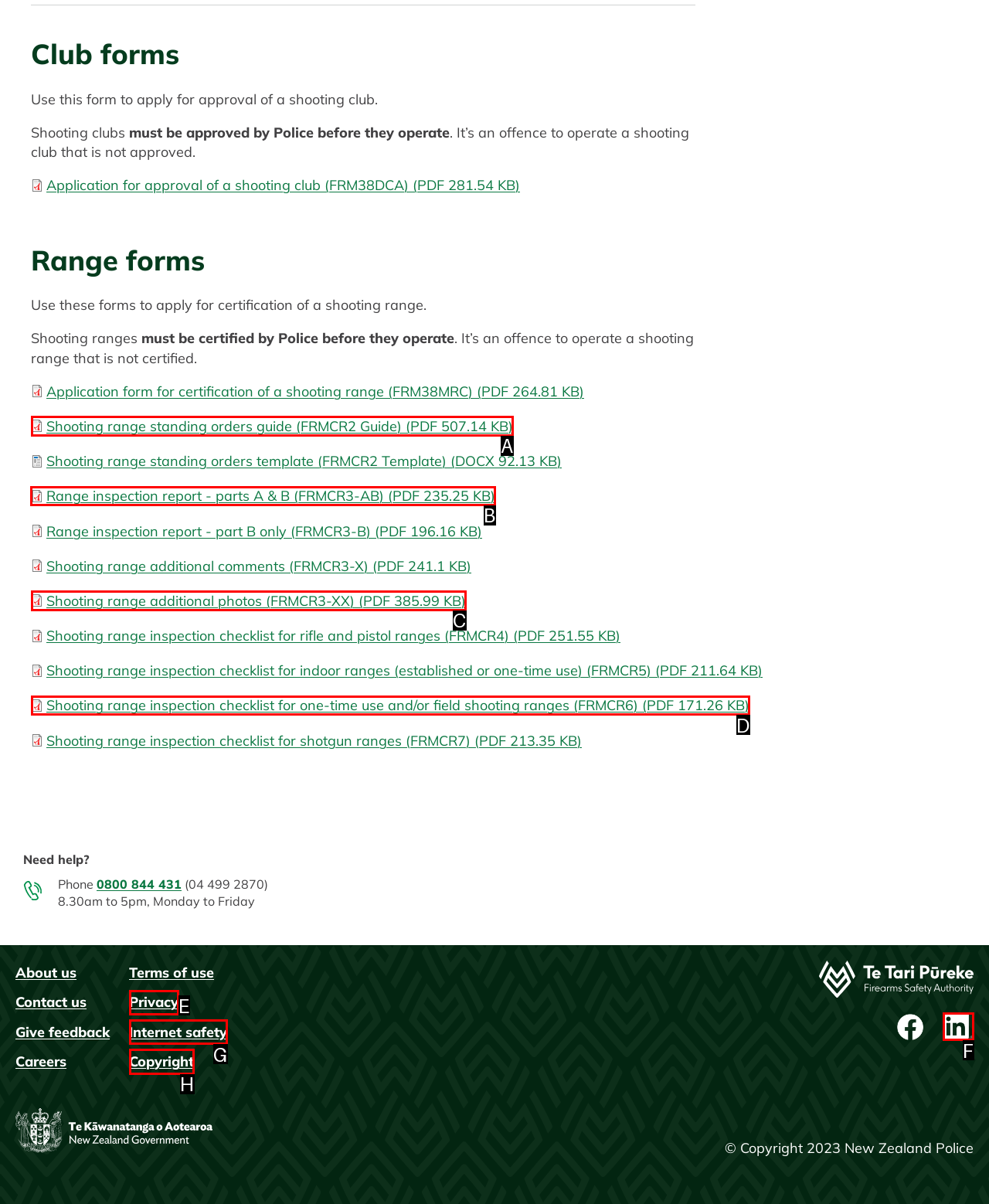Select the correct UI element to click for this task: Click the 'Range inspection report - parts A & B' link.
Answer using the letter from the provided options.

B